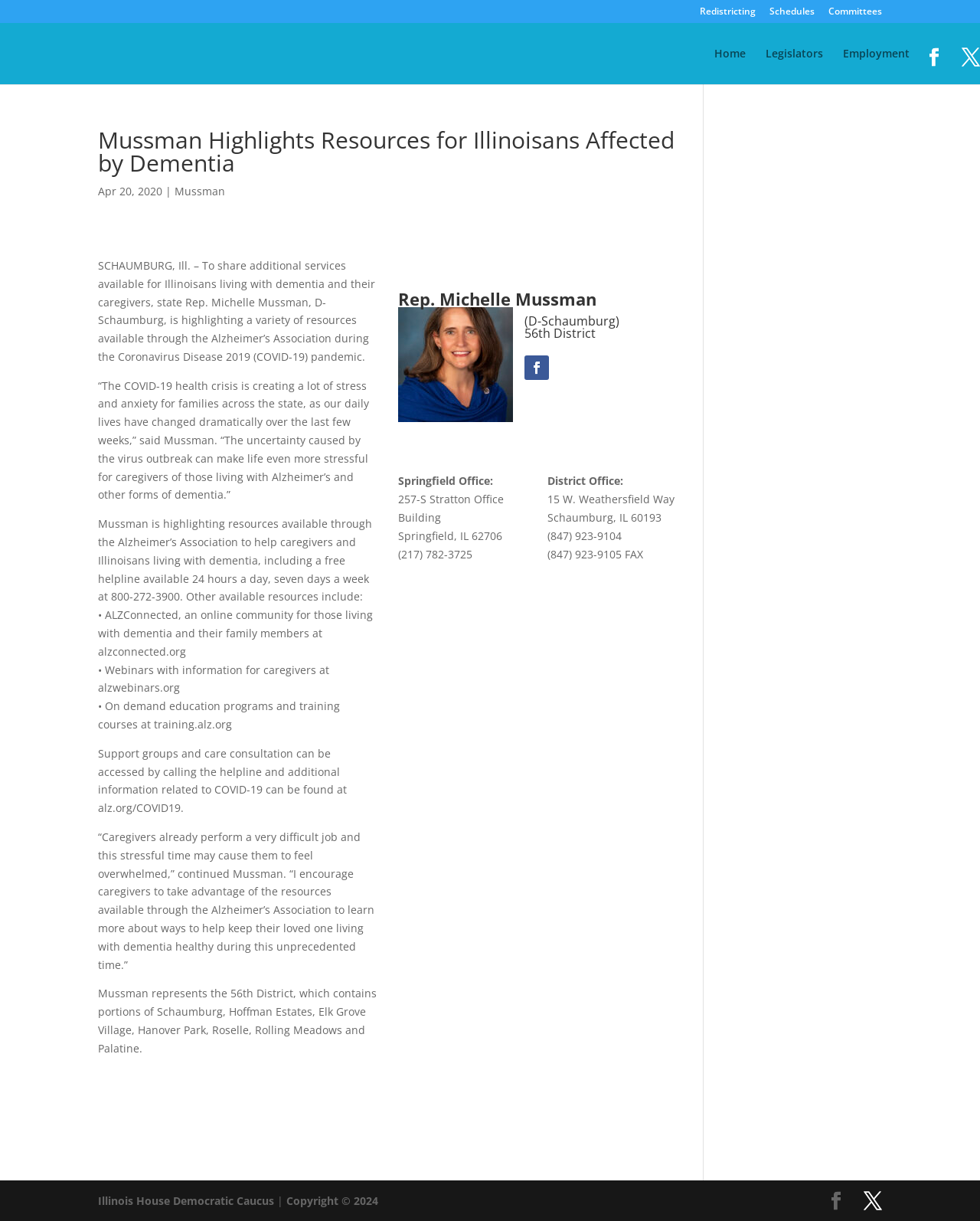What is the district represented by Rep. Michelle Mussman?
From the screenshot, supply a one-word or short-phrase answer.

56th District